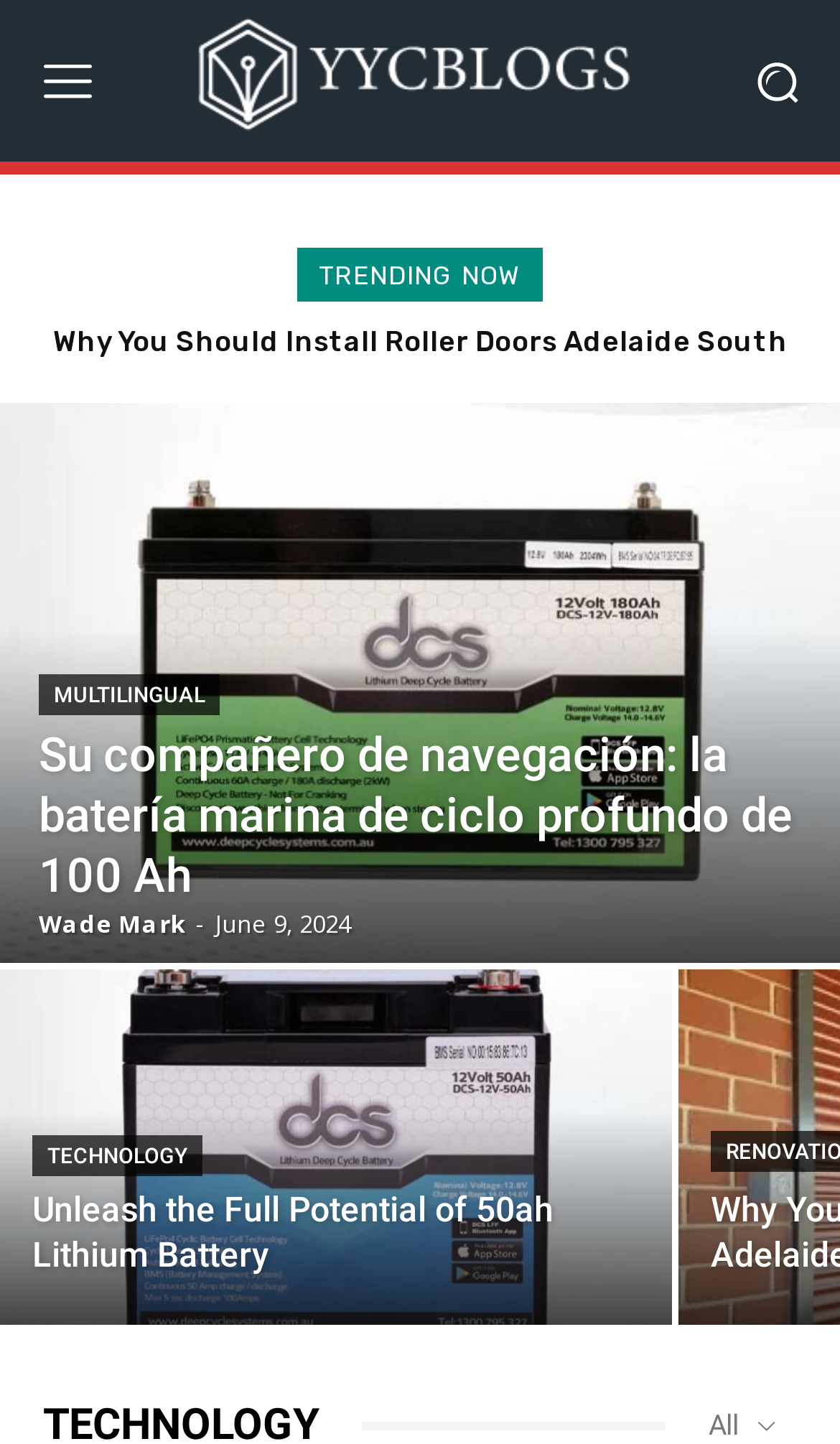Give a concise answer using one word or a phrase to the following question:
What is the date of the article 'Unleash the Full Potential of 50ah Lithium Battery'?

June 9, 2024